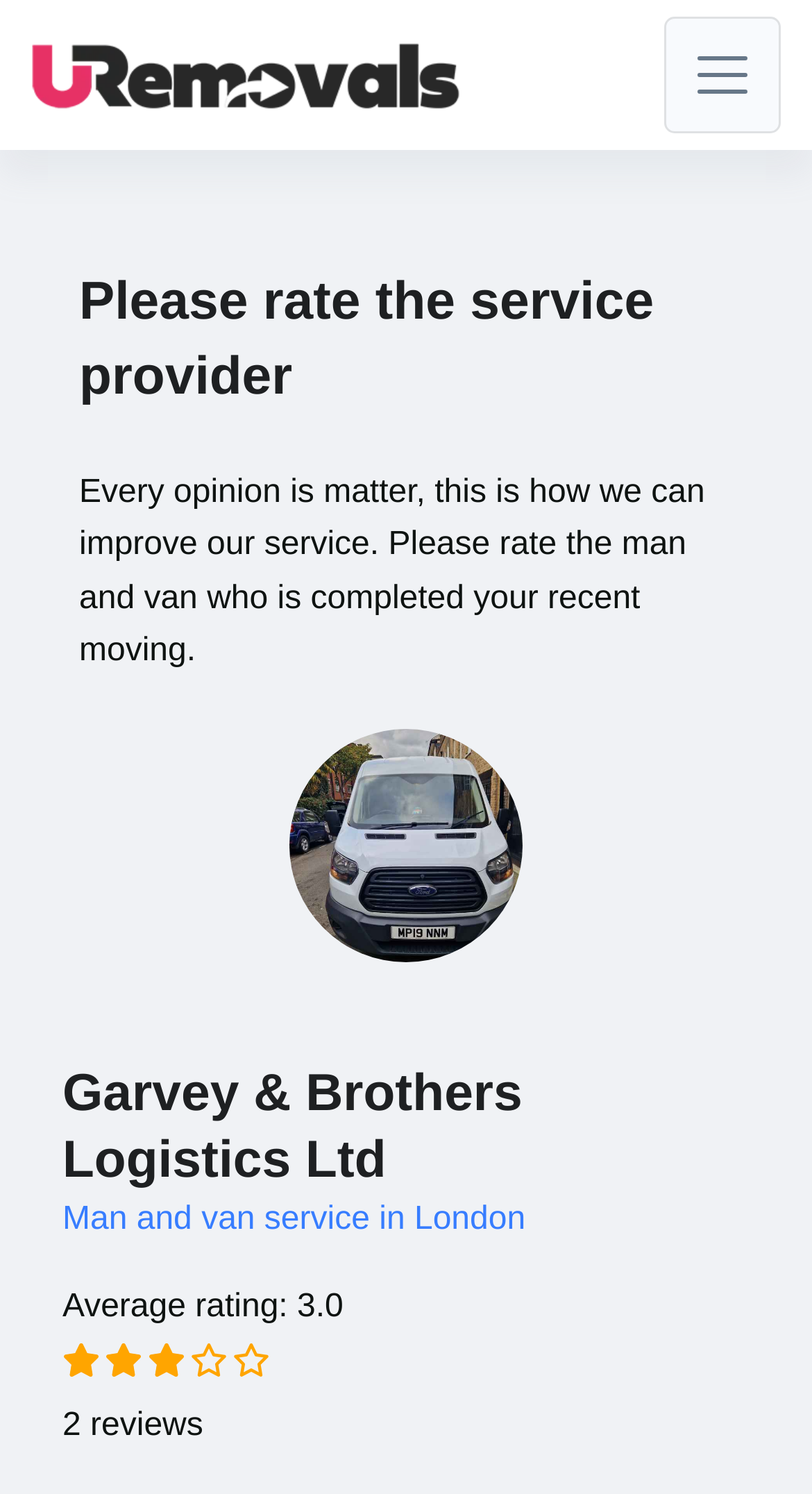How many reviews are there for Garvey & Brothers Logistics Ltd?
Please provide a single word or phrase in response based on the screenshot.

2